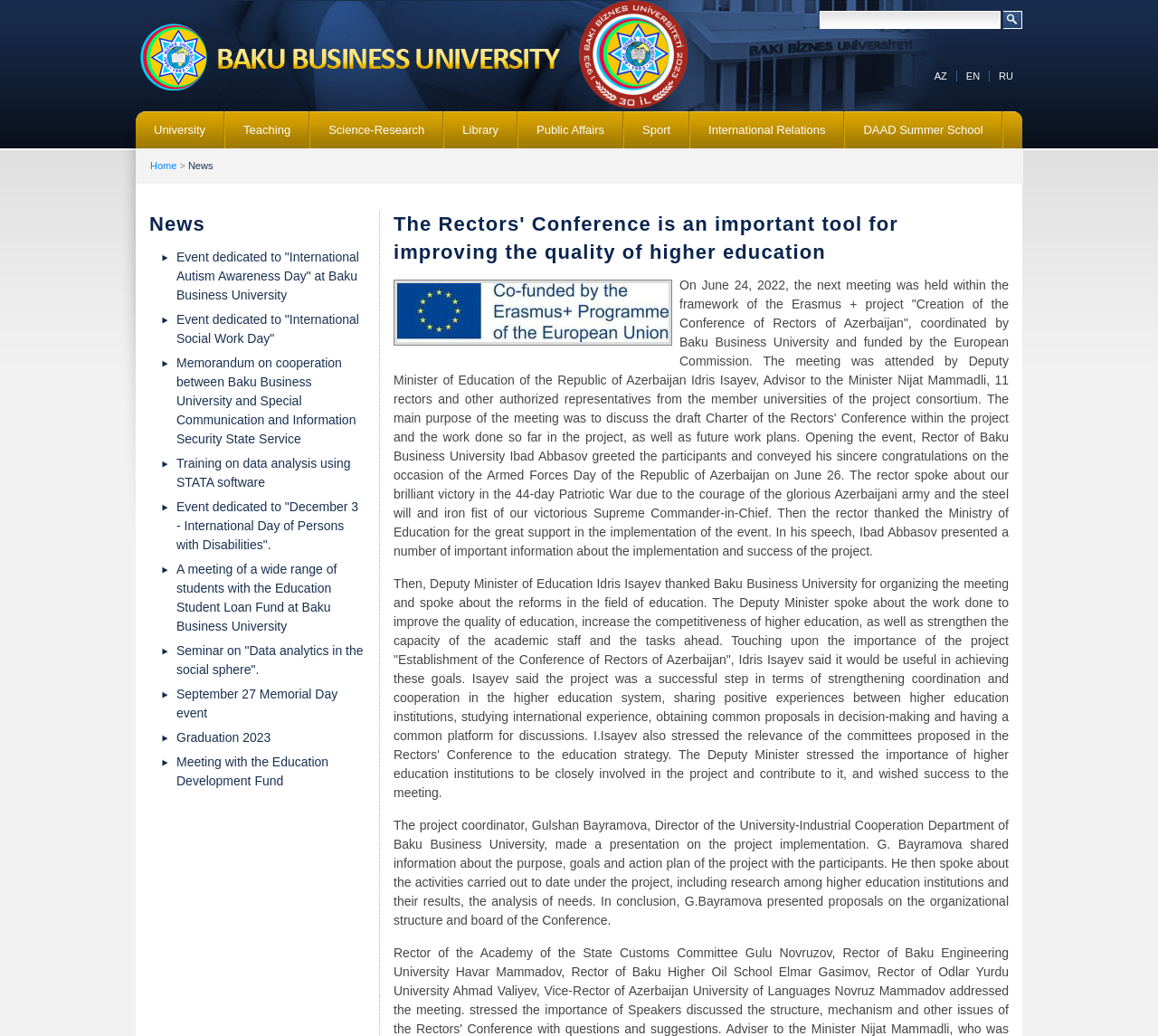Analyze and describe the webpage in a detailed narrative.

The webpage appears to be the official website of Baku Business University, with a focus on the Rectors' Conference, an important tool for improving the quality of higher education. 

At the top left corner, there is a logo of BBU, accompanied by a link to the university's homepage. Next to it, there is a link to "30 il" (30 years), which is likely a commemorative page. 

On the top right corner, there is a search bar with a button labeled "Search". 

Below the top section, there is a navigation menu with links to various university departments and services, including "University", "Teaching", "Science-Research", "Library", "Public Affairs", "Sport", and "International Relations". 

Further down, there is a section dedicated to news, with a heading "News" and a list of news articles, each represented by a link. The news articles appear to be about various events and activities held at the university, such as conferences, seminars, and meetings. 

On the right side of the news section, there is a heading "The Rectors' Conference is an important tool for improving the quality of higher education" and a brief description of the conference, accompanied by an image. 

Below the news section, there is a long article about a meeting held within the framework of the Erasmus+ project "Creation of the Conference of Rectors of Azerbaijan", which was coordinated by Baku Business University and funded by the European Commission. The article provides details about the meeting, including the participants, the discussions, and the presentations made. 

At the bottom of the page, there are links to switch the language of the website to Azerbaijani, English, or Russian.